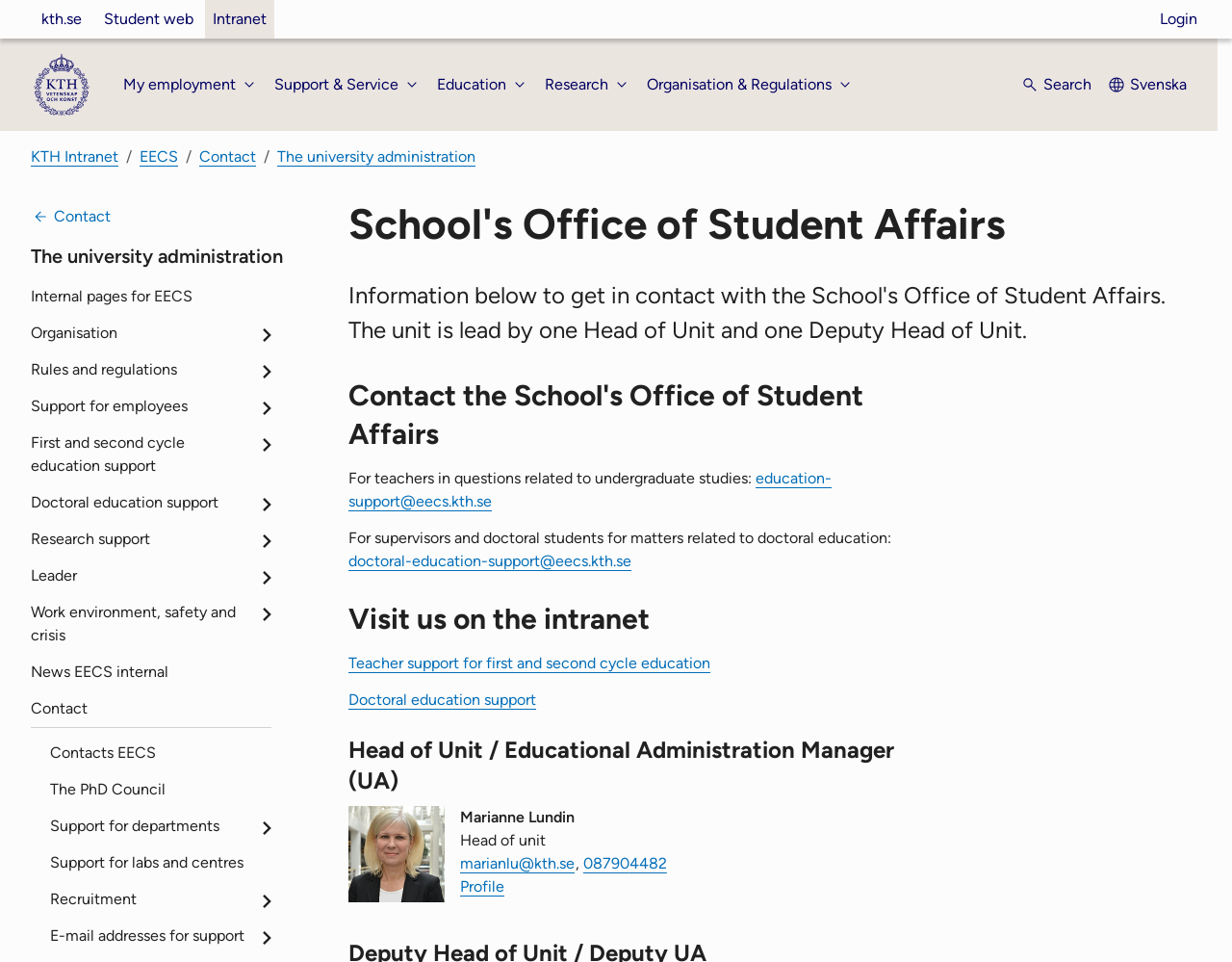Locate the bounding box coordinates of the UI element described by: "Support for labs and centres". The bounding box coordinates should consist of four float numbers between 0 and 1, i.e., [left, top, right, bottom].

[0.041, 0.877, 0.22, 0.915]